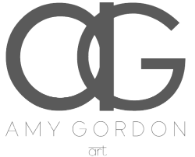Respond with a single word or short phrase to the following question: 
What is the full name displayed below the initials?

AMY GORDON